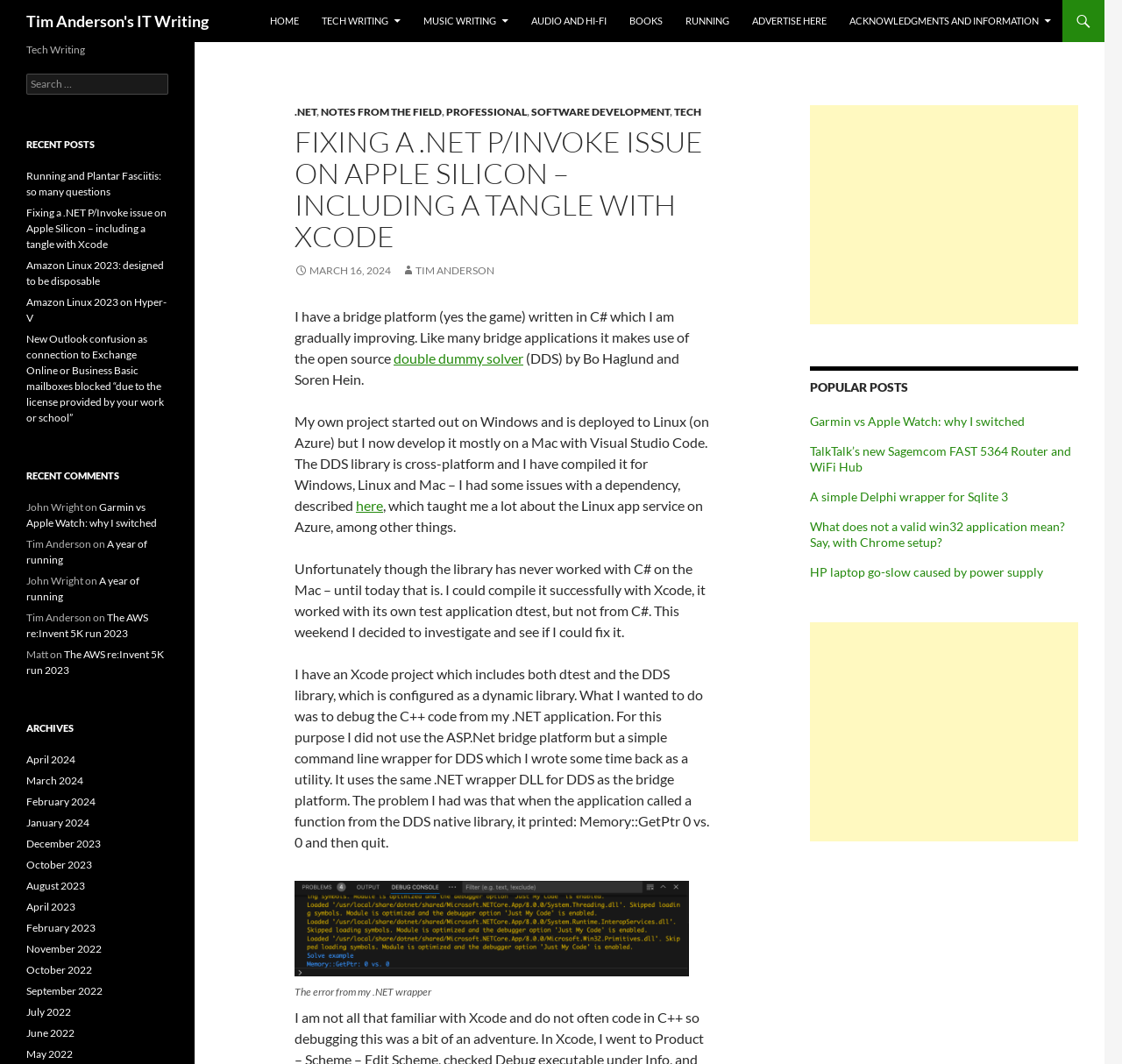Using the elements shown in the image, answer the question comprehensively: How many popular posts are listed?

There are 5 popular posts listed which are indicated by the link elements with text contents 'Garmin vs Apple Watch: why I switched', 'TalkTalk’s new Sagemcom FAST 5364 Router and WiFi Hub', 'A simple Delphi wrapper for Sqlite 3', 'What does not a valid win32 application mean? Say, with Chrome setup?', and 'HP laptop go-slow caused by power supply'.